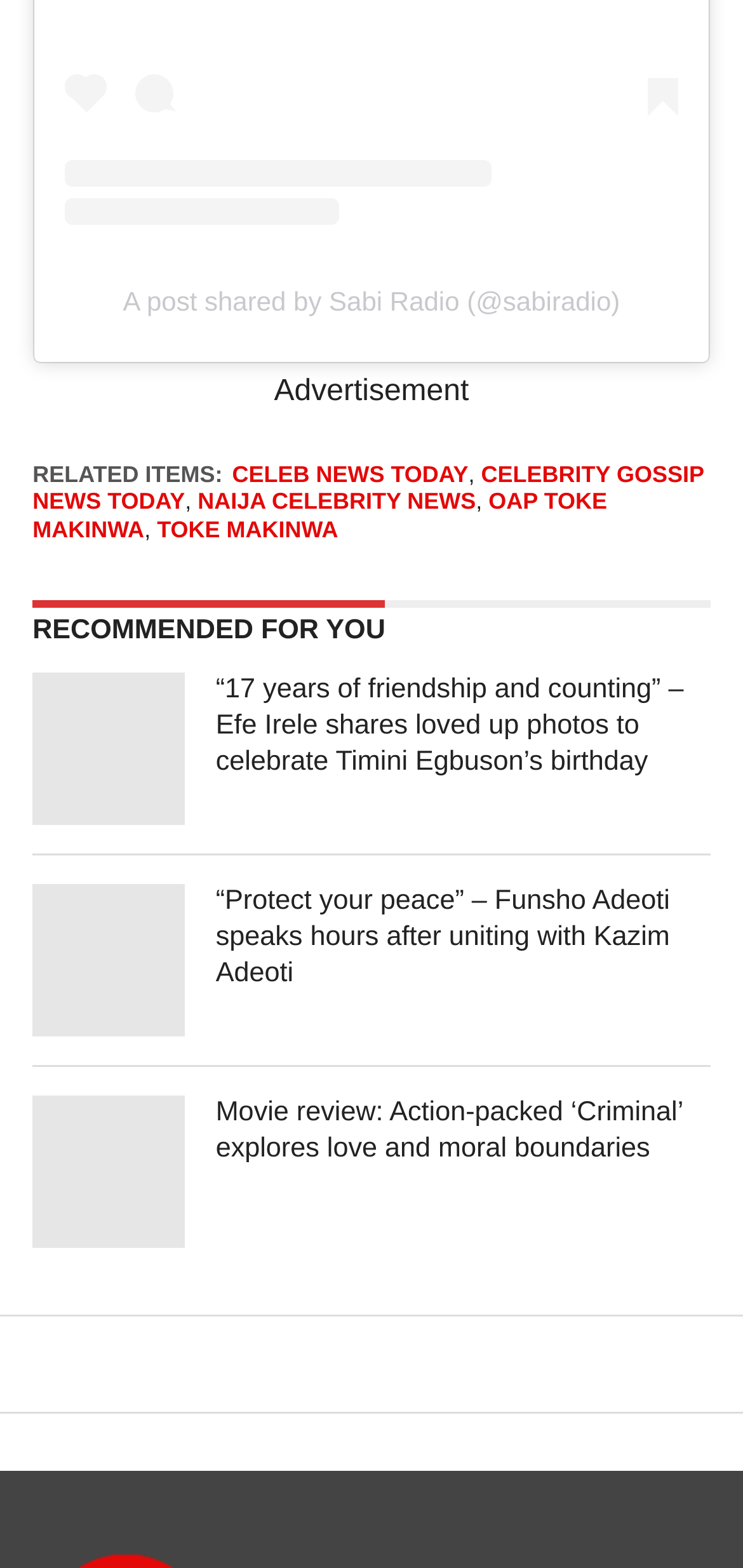Please give a succinct answer using a single word or phrase:
What is the category of news mentioned?

Celeb News